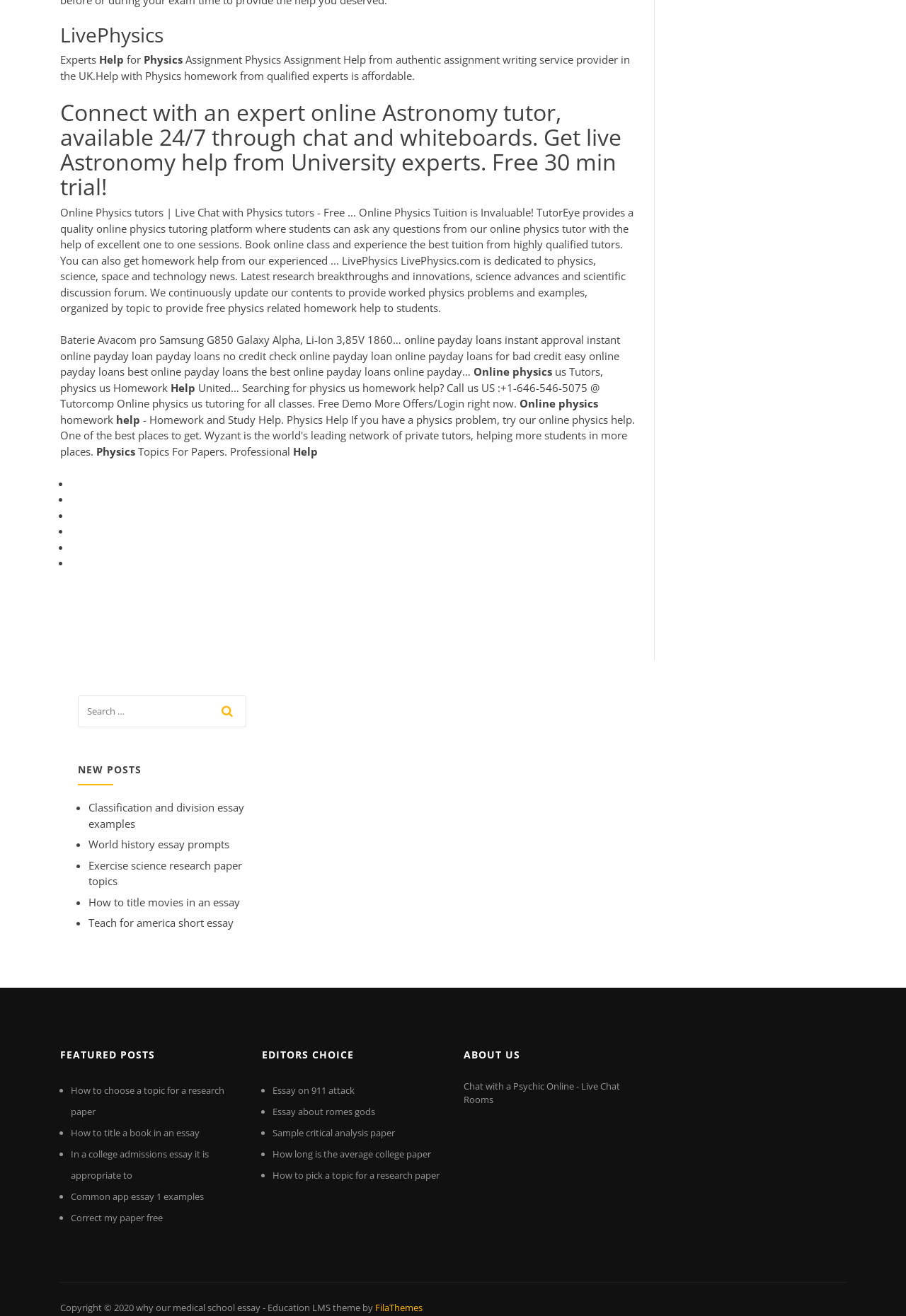Please give the bounding box coordinates of the area that should be clicked to fulfill the following instruction: "Search for a term". The coordinates should be in the format of four float numbers from 0 to 1, i.e., [left, top, right, bottom].

None